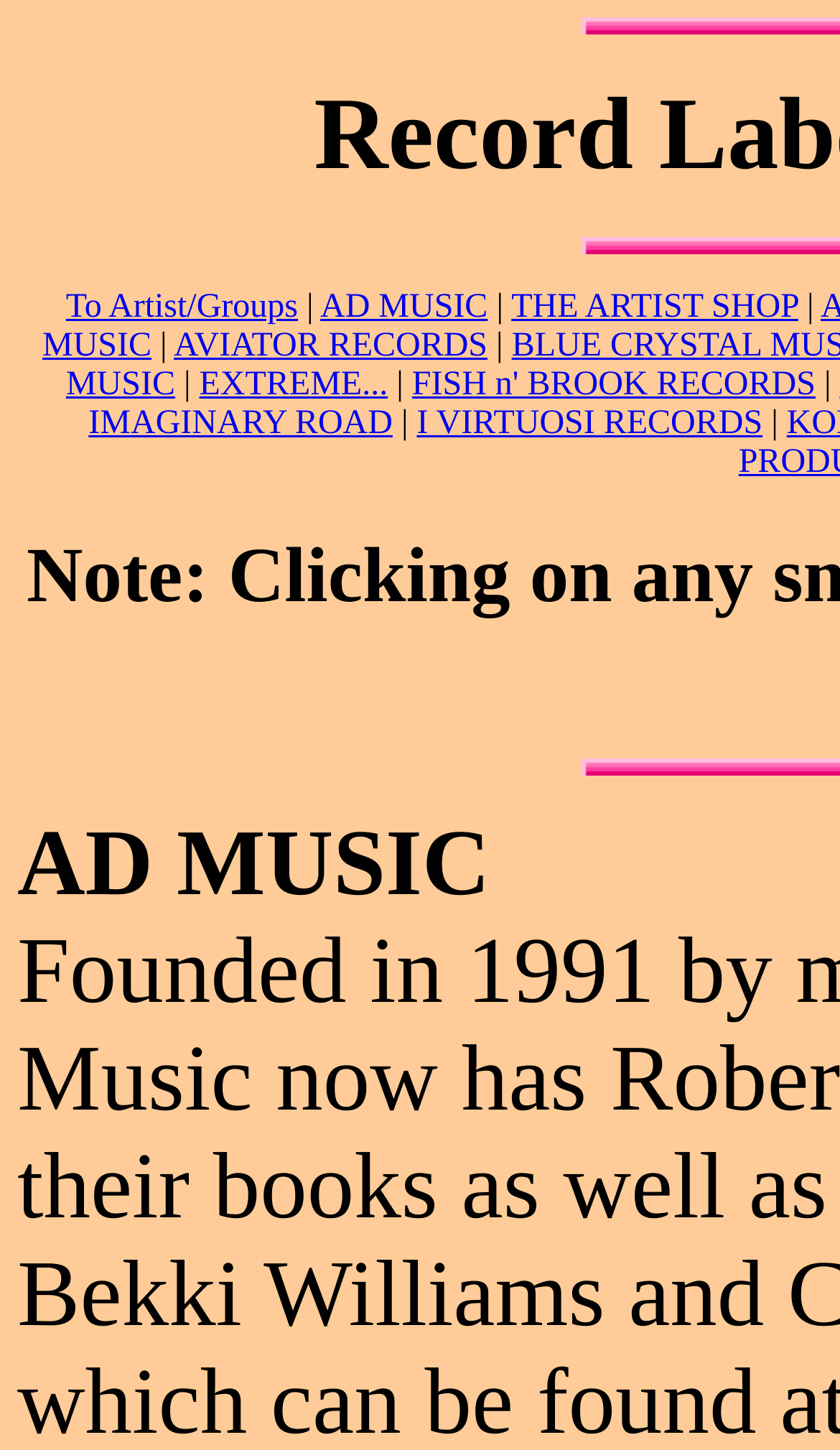Please provide the bounding box coordinates for the element that needs to be clicked to perform the instruction: "browse IMAGINARY ROAD". The coordinates must consist of four float numbers between 0 and 1, formatted as [left, top, right, bottom].

[0.105, 0.279, 0.467, 0.304]